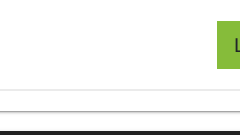Review the image closely and give a comprehensive answer to the question: What is the reduced registration fee for Equip Expo 2024?

According to the caption, attendees, including landscapers and equipment manufacturers, can take advantage of a reduced registration fee of $25, which is a special offer for the event.